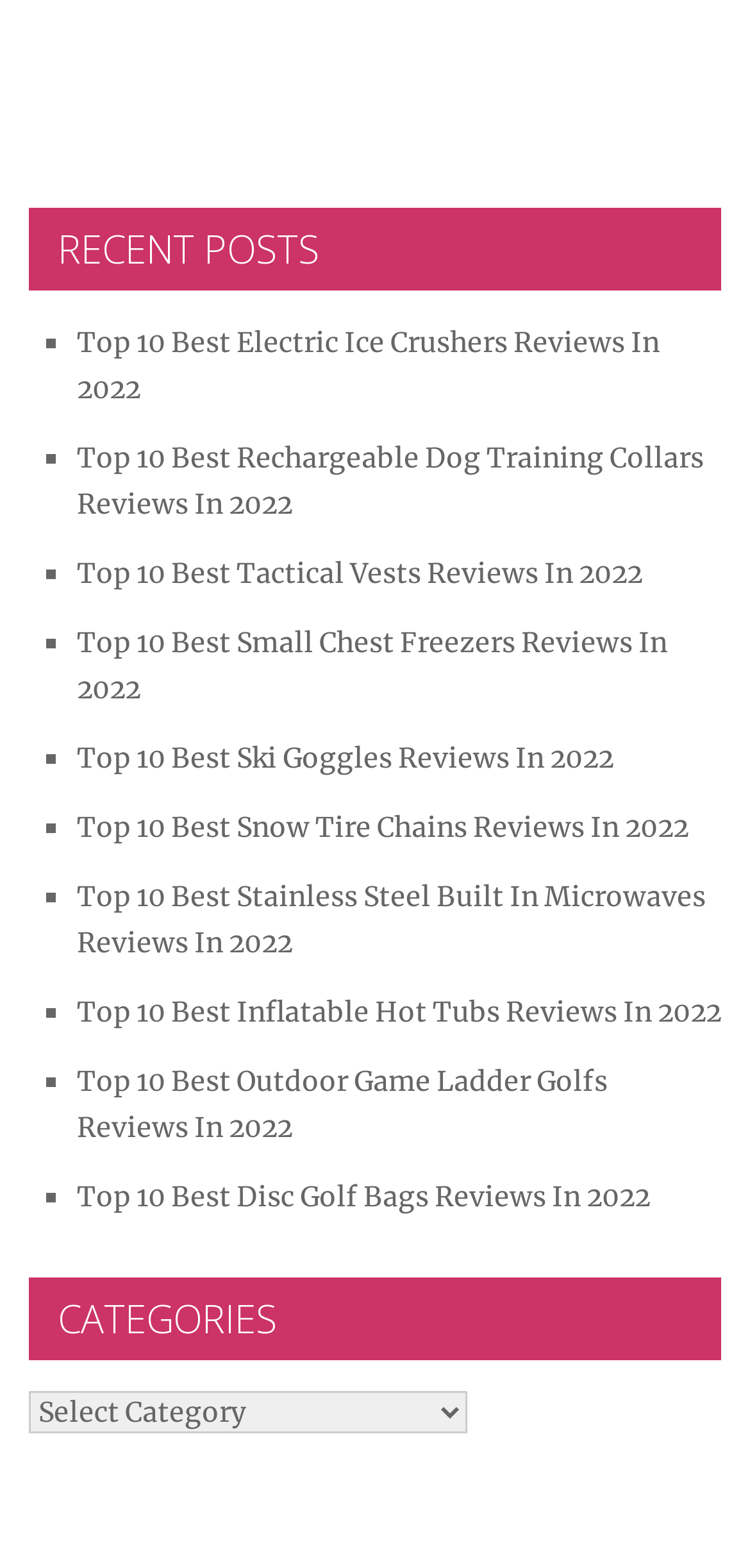Locate the bounding box coordinates of the element that should be clicked to execute the following instruction: "Browse the category list".

[0.036, 0.888, 0.228, 0.91]